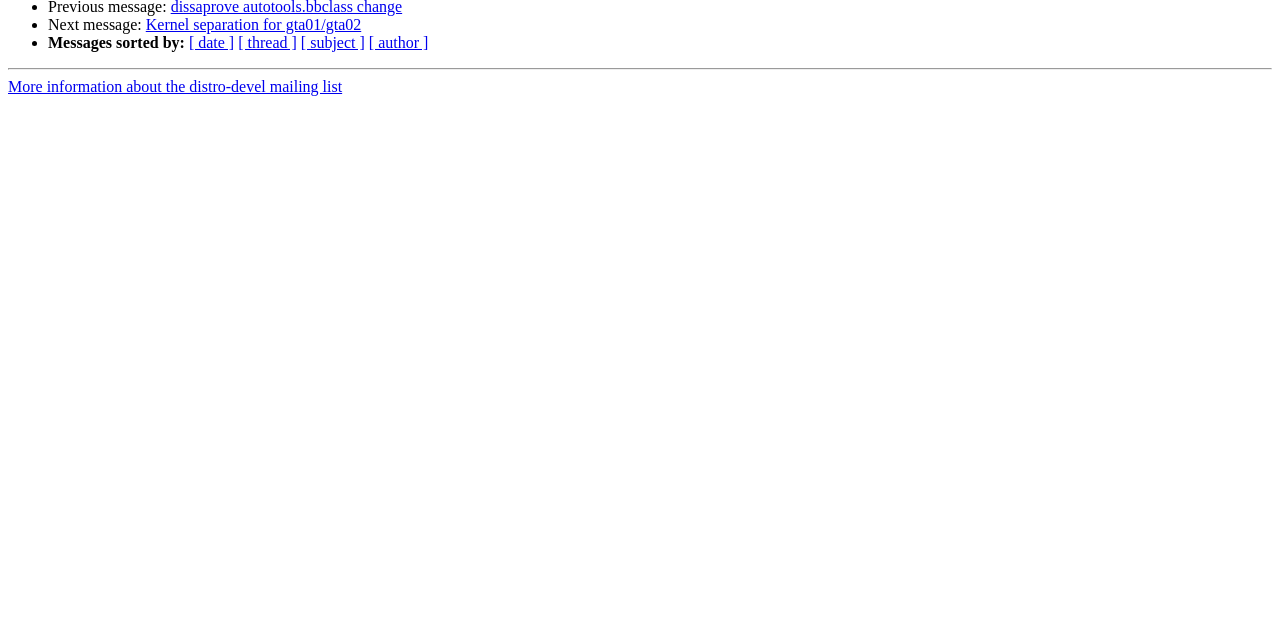Using the provided description [ author ], find the bounding box coordinates for the UI element. Provide the coordinates in (top-left x, top-left y, bottom-right x, bottom-right y) format, ensuring all values are between 0 and 1.

[0.288, 0.053, 0.335, 0.079]